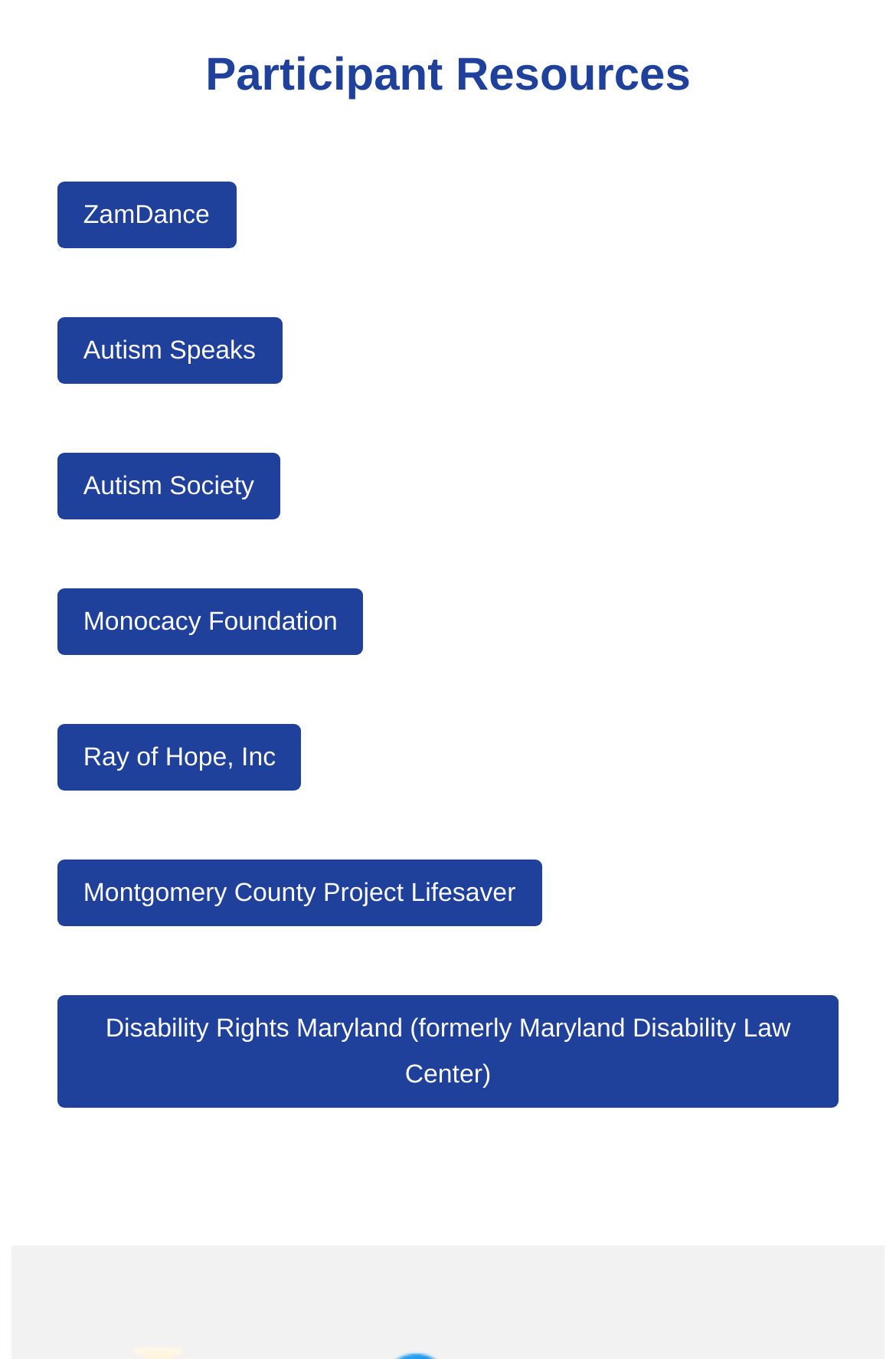Provide a thorough and detailed response to the question by examining the image: 
What is the second organization listed?

The second organization listed is 'Autism Speaks' which is the second link element in the list of organizations.